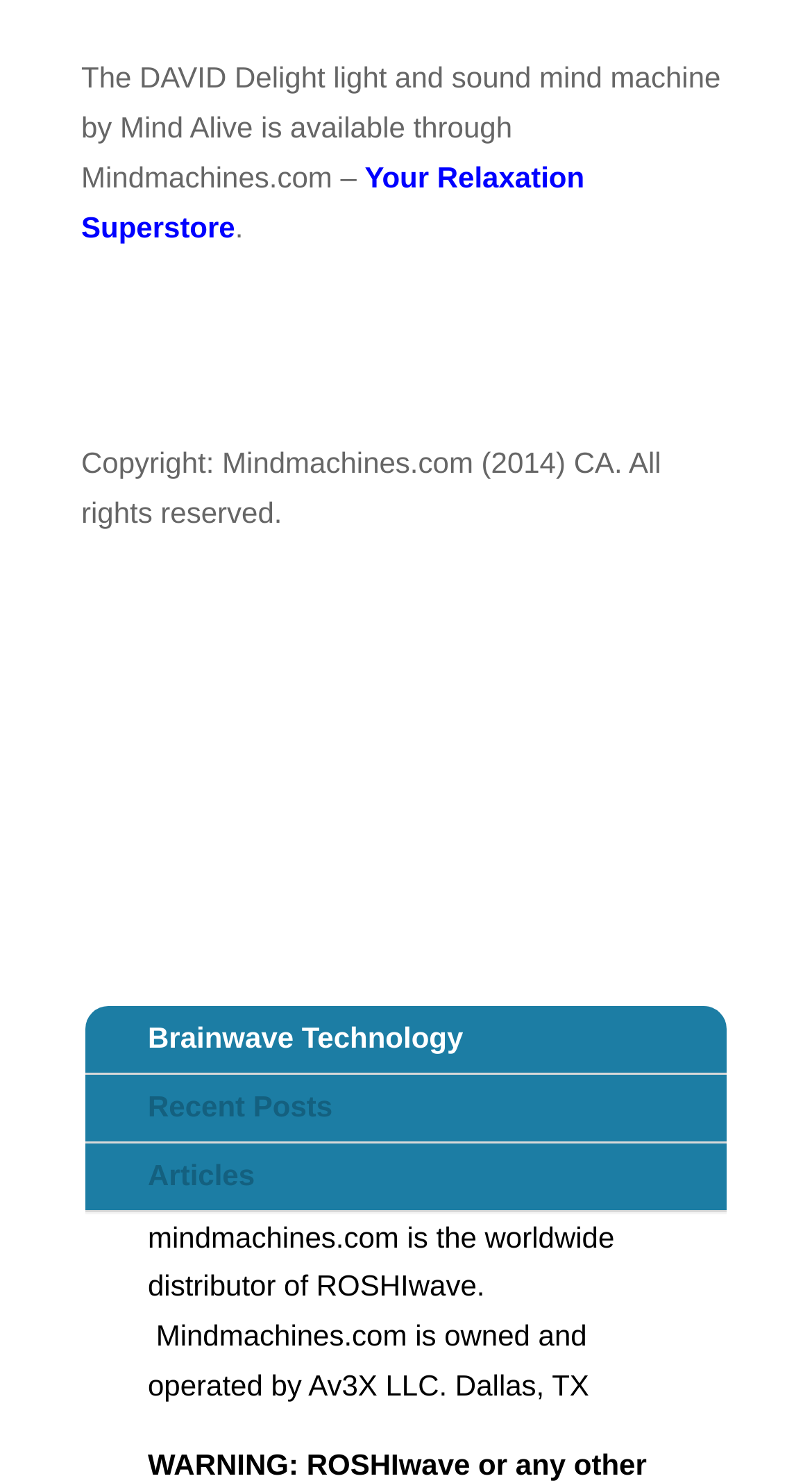Determine the bounding box for the described UI element: "Brainwave Technology".

[0.105, 0.679, 0.647, 0.723]